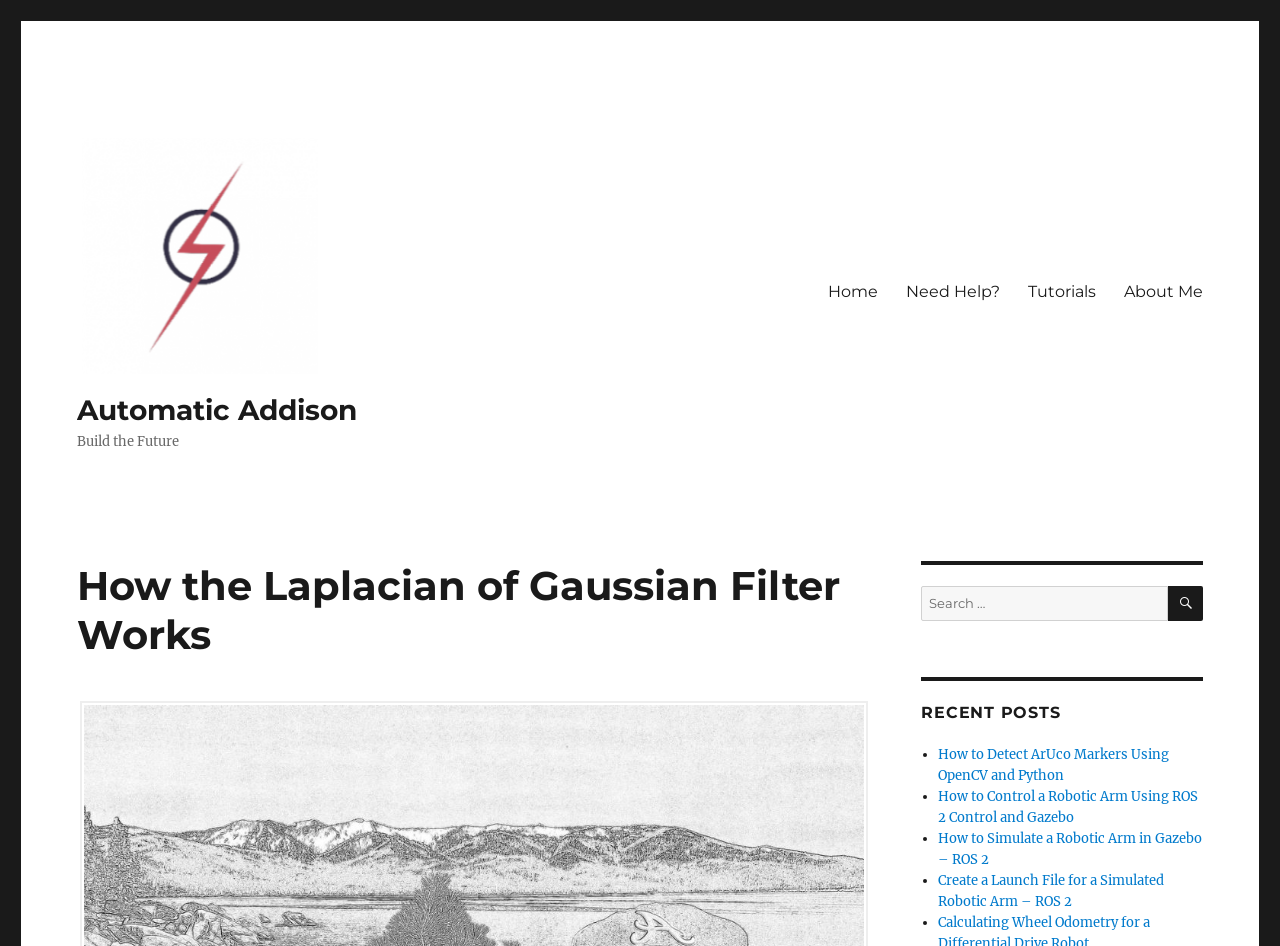What type of content is listed under 'RECENT POSTS'?
Please give a detailed and elaborate answer to the question.

I looked at the section labeled 'RECENT POSTS' and found a list of links with descriptive text. The text of the links suggests that they are titles of blog posts, and the fact that they are listed under 'RECENT POSTS' implies that they are recent articles or blog posts on the website.